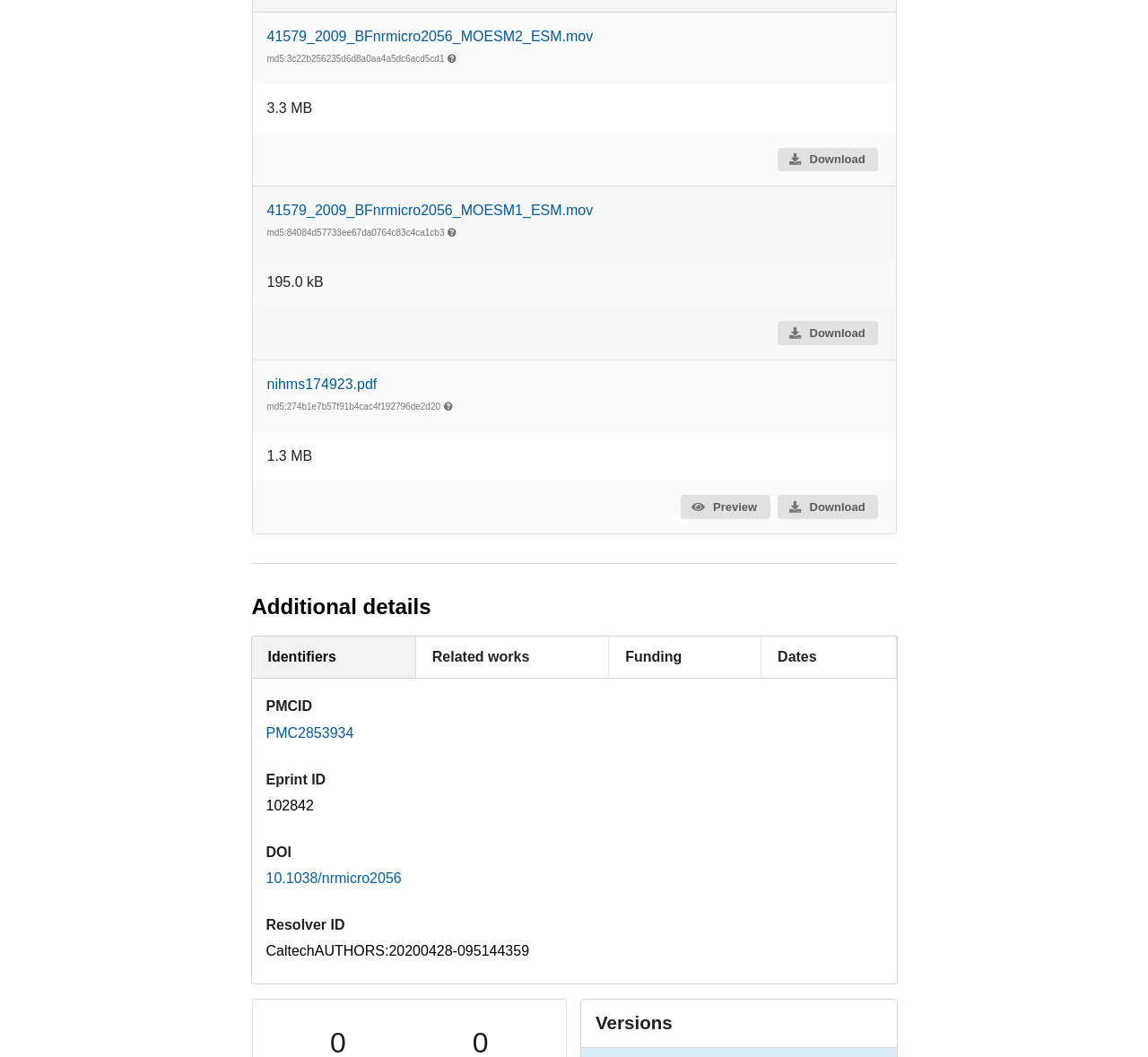Find the bounding box coordinates of the clickable area that will achieve the following instruction: "Switch to Related works tab".

[0.362, 0.602, 0.531, 0.642]